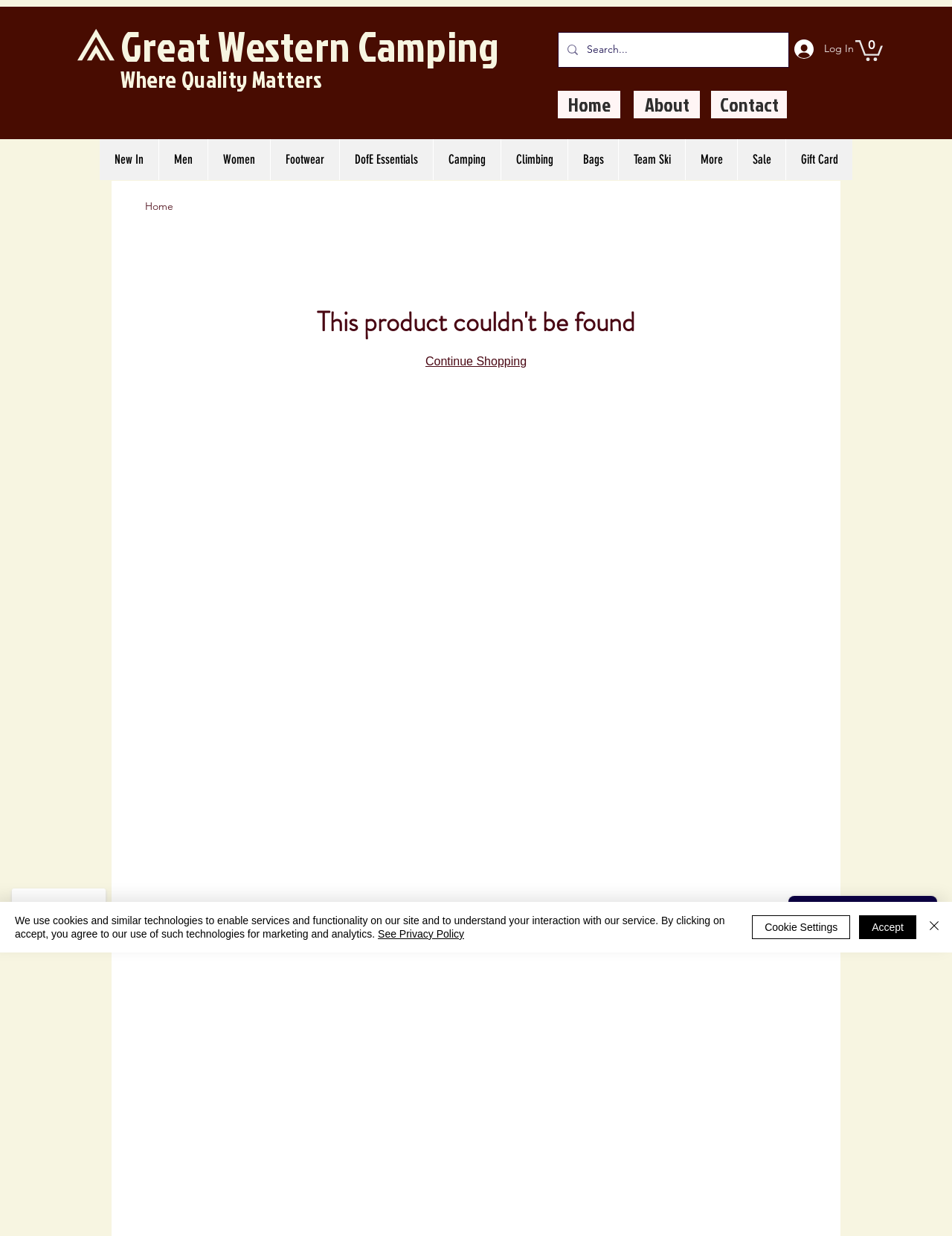Analyze the image and answer the question with as much detail as possible: 
What is the login button for?

The button element with the text 'Log In' is likely used to log in to an existing account on the website, allowing users to access their account information and make purchases.